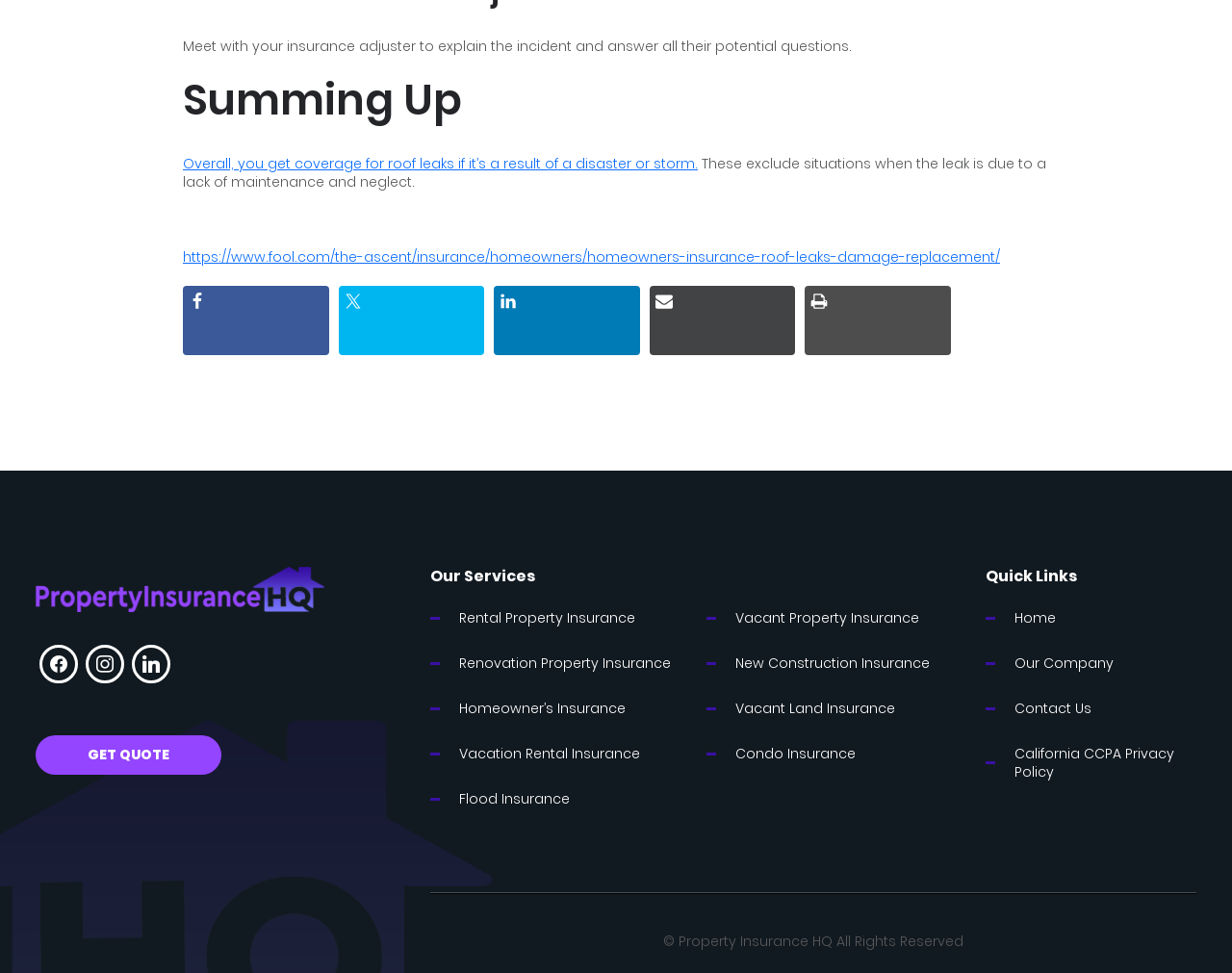Please identify the bounding box coordinates of the region to click in order to complete the given instruction: "Share on Facebook". The coordinates should be four float numbers between 0 and 1, i.e., [left, top, right, bottom].

[0.148, 0.293, 0.267, 0.365]